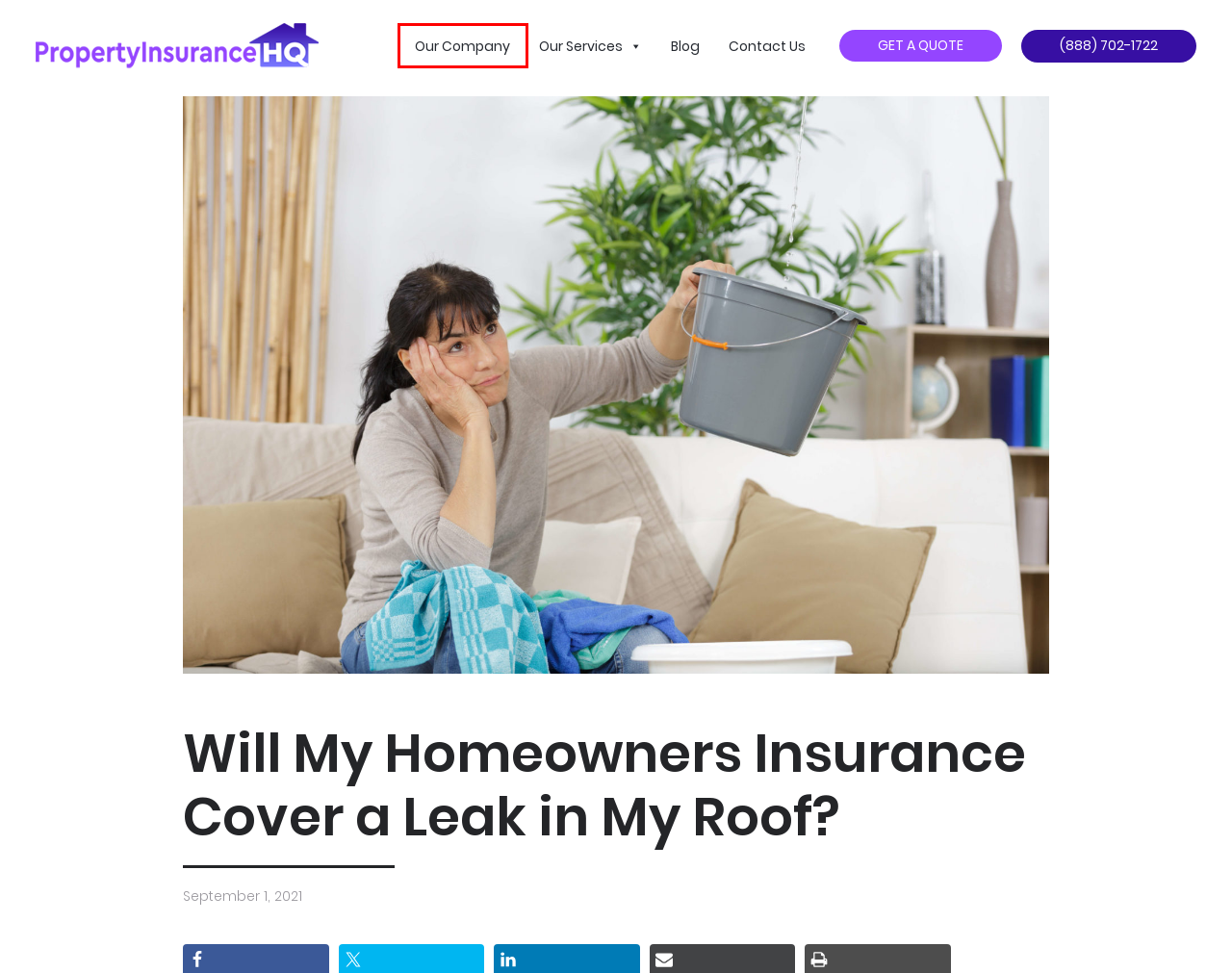Check out the screenshot of a webpage with a red rectangle bounding box. Select the best fitting webpage description that aligns with the new webpage after clicking the element inside the bounding box. Here are the candidates:
A. Flood Insurance - Property Insurance HQ
B. Renovation Property Insurance - Property Insurance HQ
C. About Us - Property Insurance HQ
D. Blog Archives - Property Insurance HQ
E. Contact Us - Property Insurance HQ
F. Vacant Land Insurance - Property Insurance HQ
G. Vacation Rental Insurance - Property Insurance HQ
H. Vacant Property Insurance - Property Insurance HQ

C